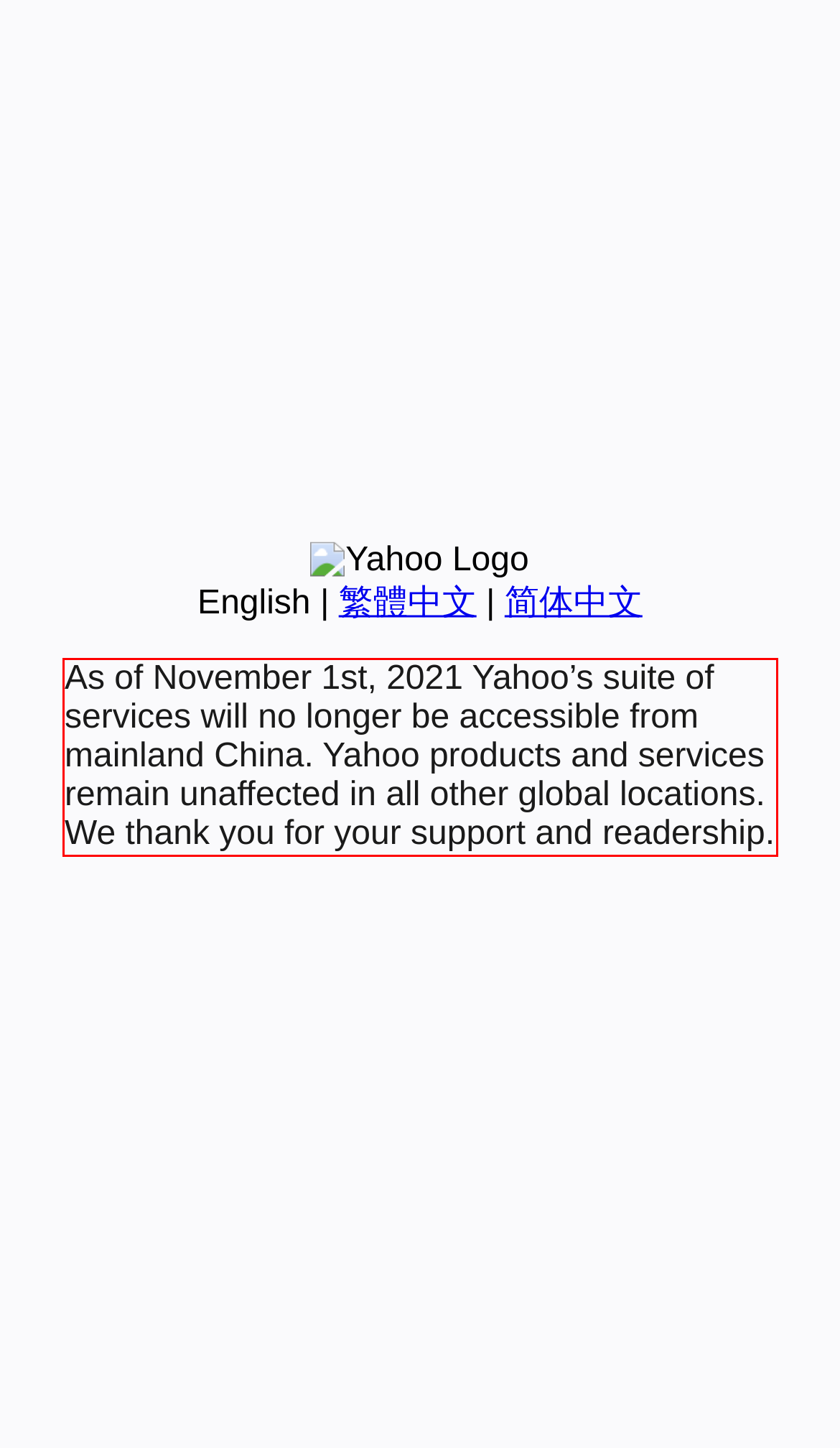Using the webpage screenshot, recognize and capture the text within the red bounding box.

As of November 1st, 2021 Yahoo’s suite of services will no longer be accessible from mainland China. Yahoo products and services remain unaffected in all other global locations. We thank you for your support and readership.